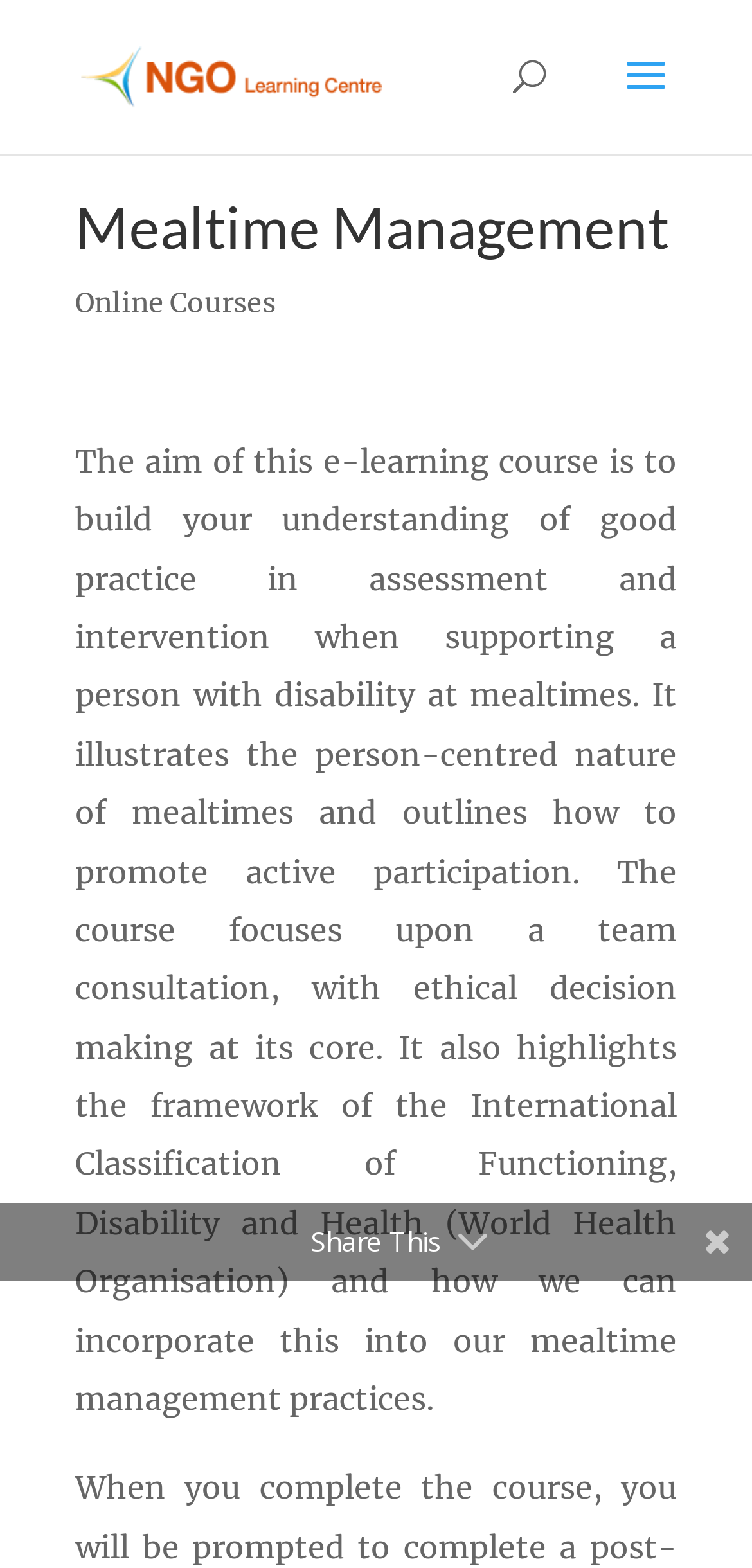What is the framework mentioned in the course description?
Provide a well-explained and detailed answer to the question.

The framework mentioned in the course description is the International Classification of Functioning, Disability and Health, which is a framework developed by the World Health Organisation and is incorporated into mealtime management practices.